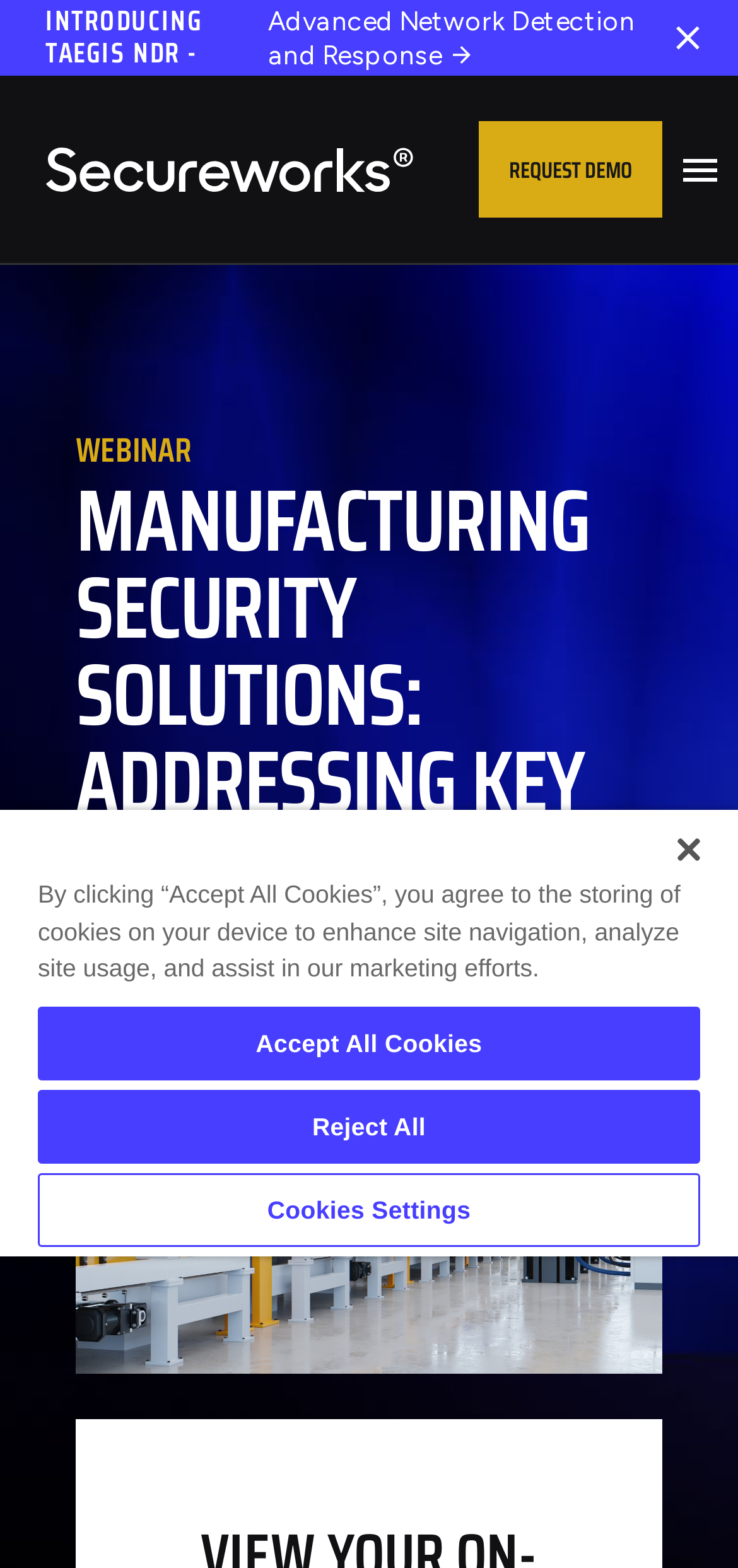Please respond to the question using a single word or phrase:
What is the purpose of the 'REQUEST DEMO' button?

To request a demo